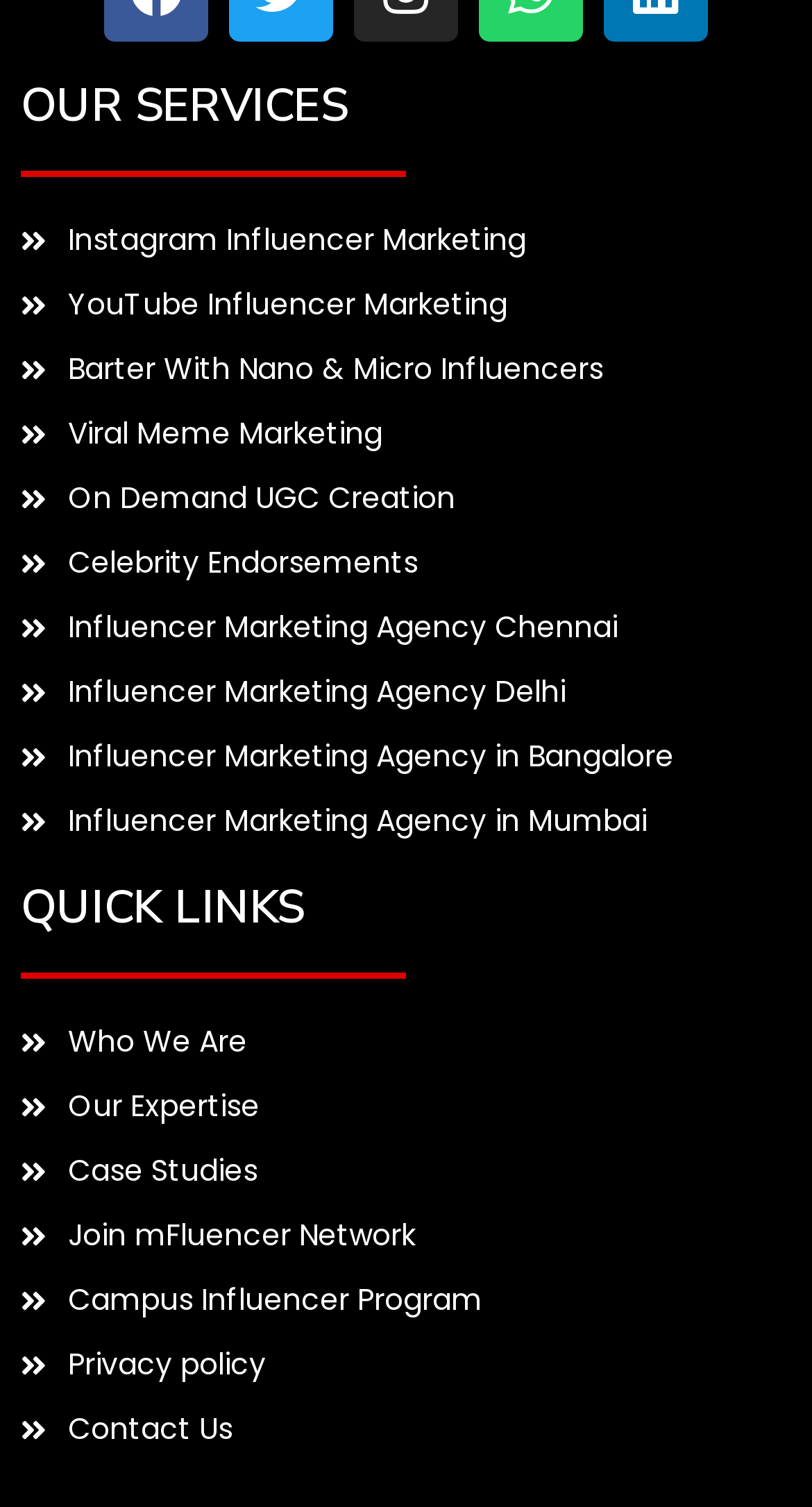Please locate the bounding box coordinates of the element that should be clicked to complete the given instruction: "Explore Instagram Influencer Marketing".

[0.083, 0.145, 0.647, 0.173]